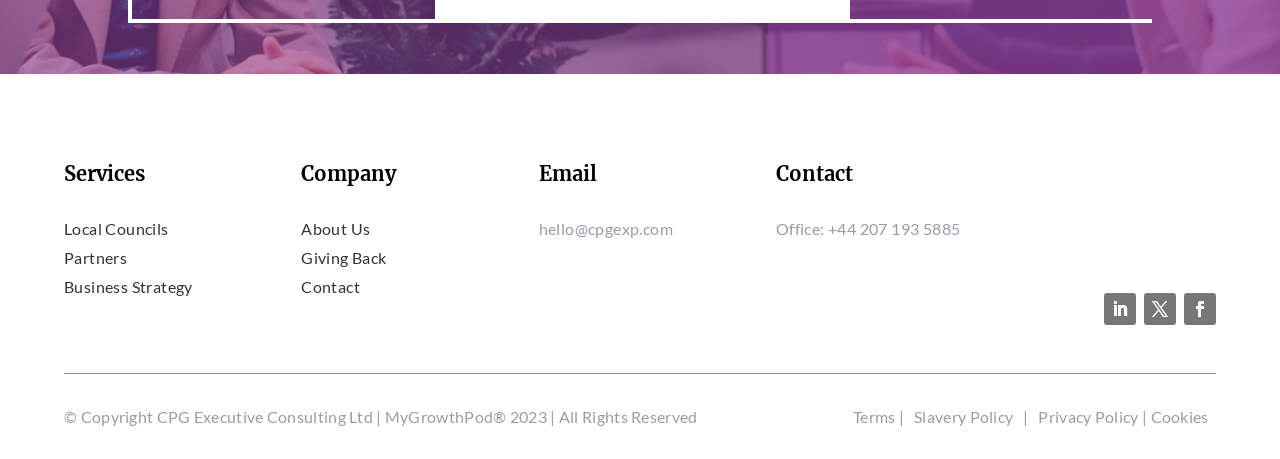Show me the bounding box coordinates of the clickable region to achieve the task as per the instruction: "Click on Local Councils".

[0.05, 0.469, 0.132, 0.531]